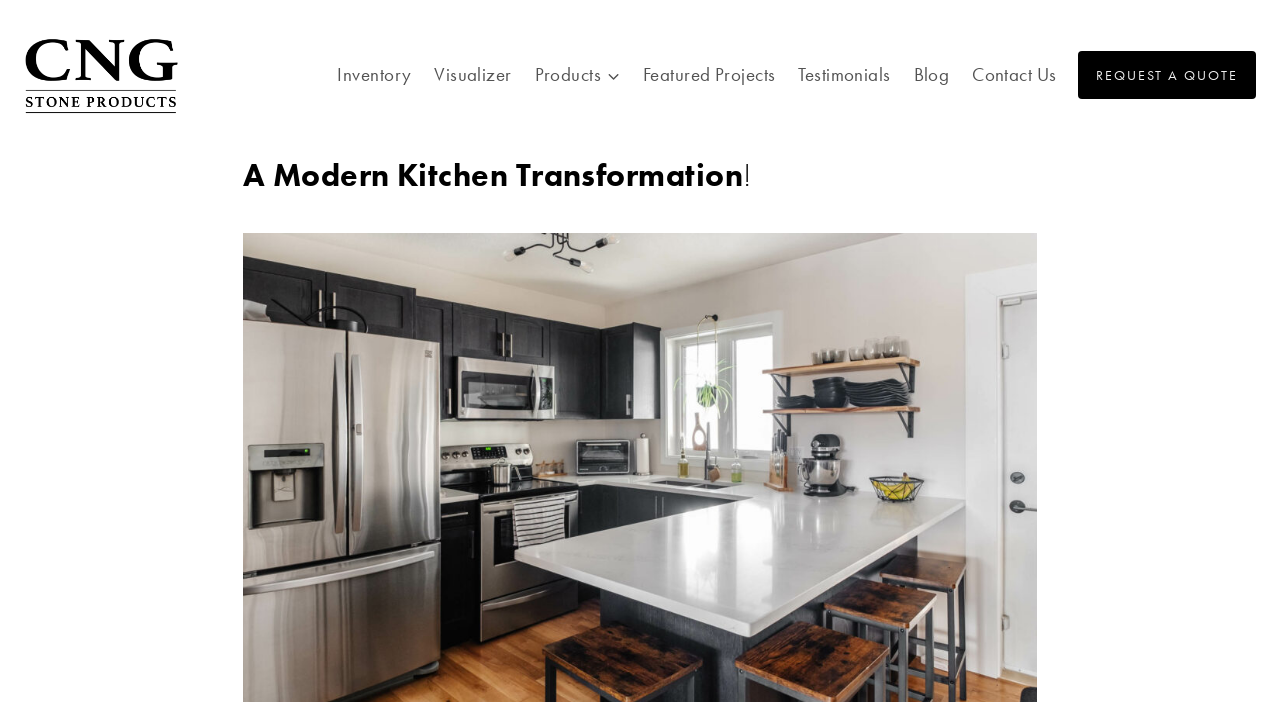What is the call-to-action button?
Based on the image, provide your answer in one word or phrase.

REQUEST A QUOTE